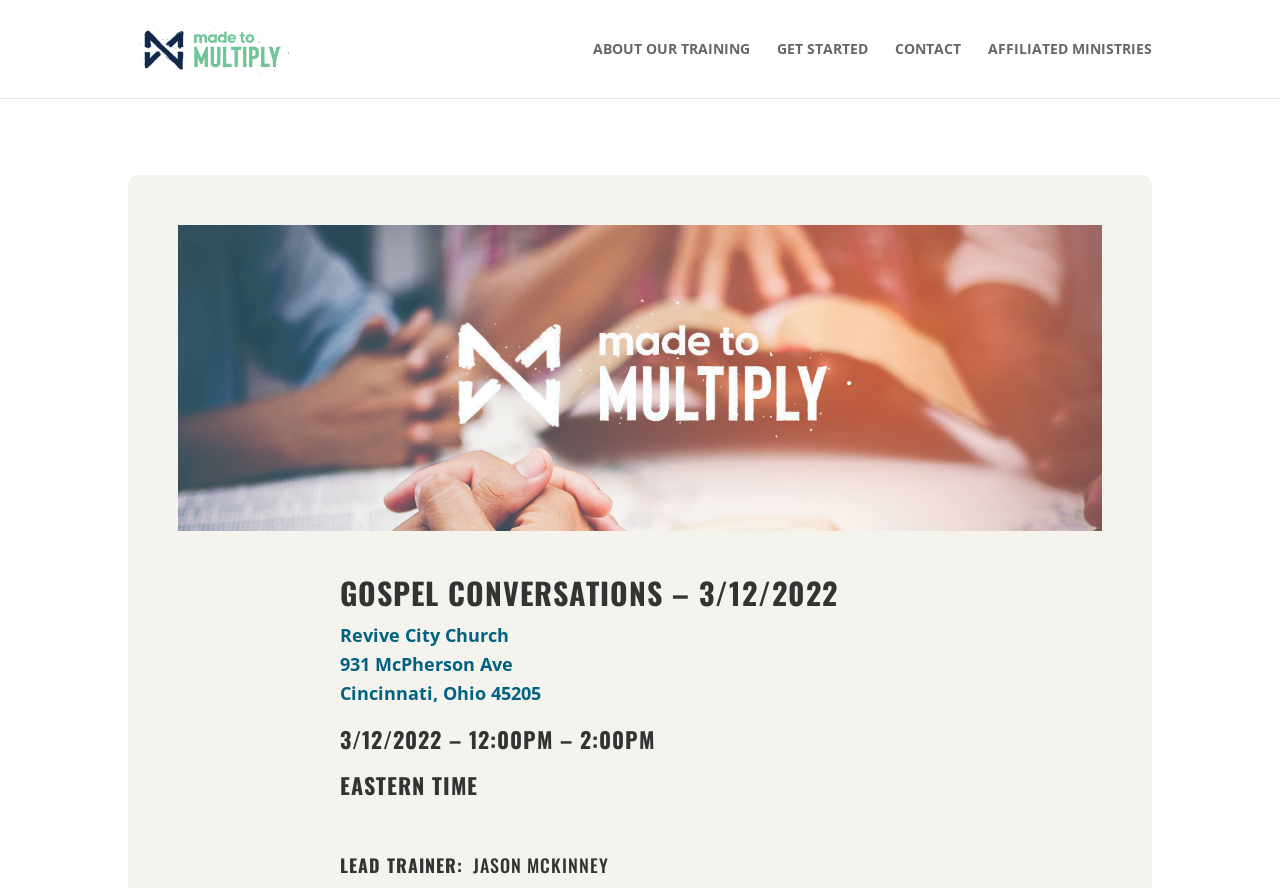Provide the bounding box coordinates of the HTML element this sentence describes: "Contact". The bounding box coordinates consist of four float numbers between 0 and 1, i.e., [left, top, right, bottom].

[0.699, 0.047, 0.751, 0.11]